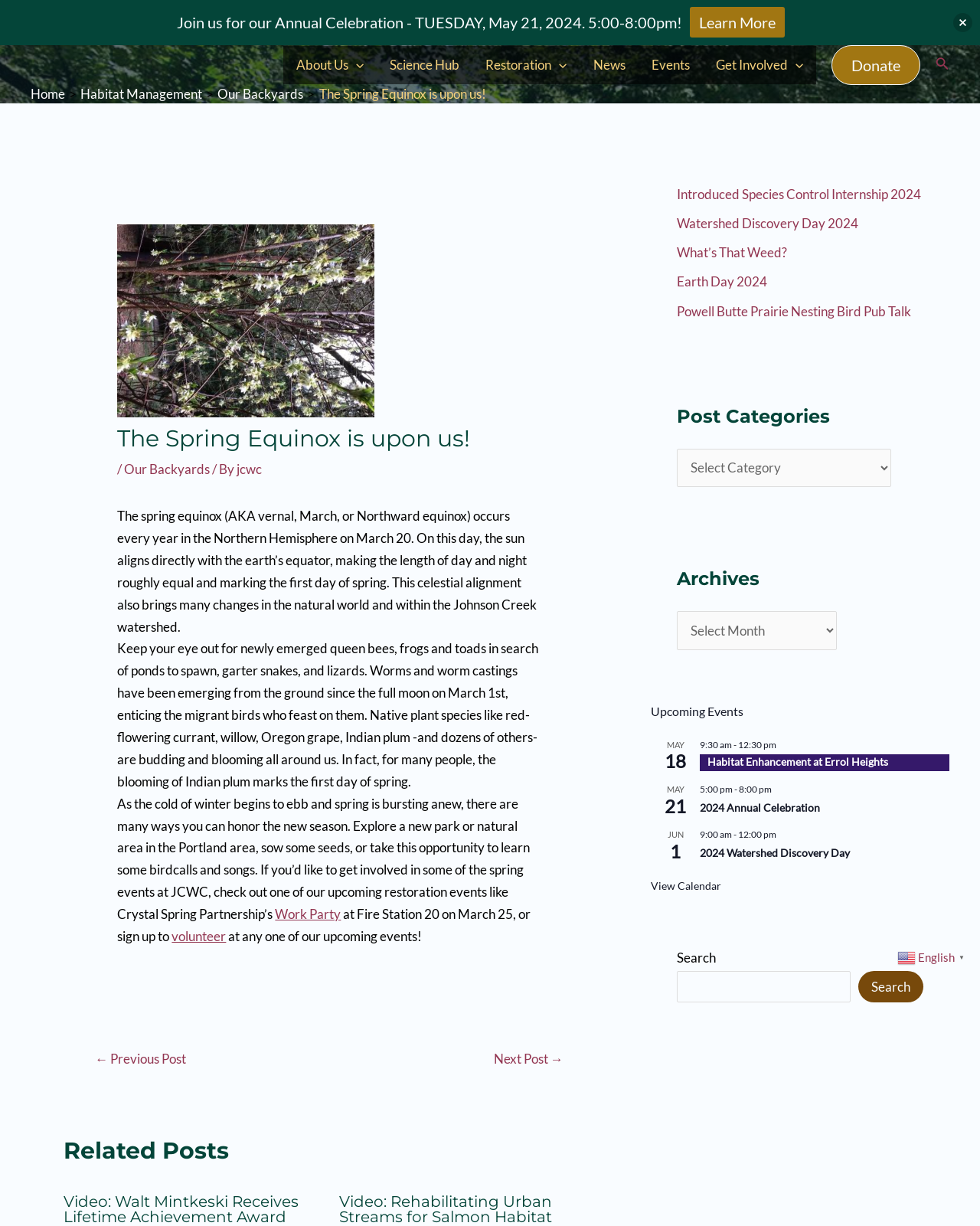Locate the bounding box of the UI element with the following description: "parent_node: About Us aria-label="Menu Toggle"".

[0.356, 0.037, 0.371, 0.069]